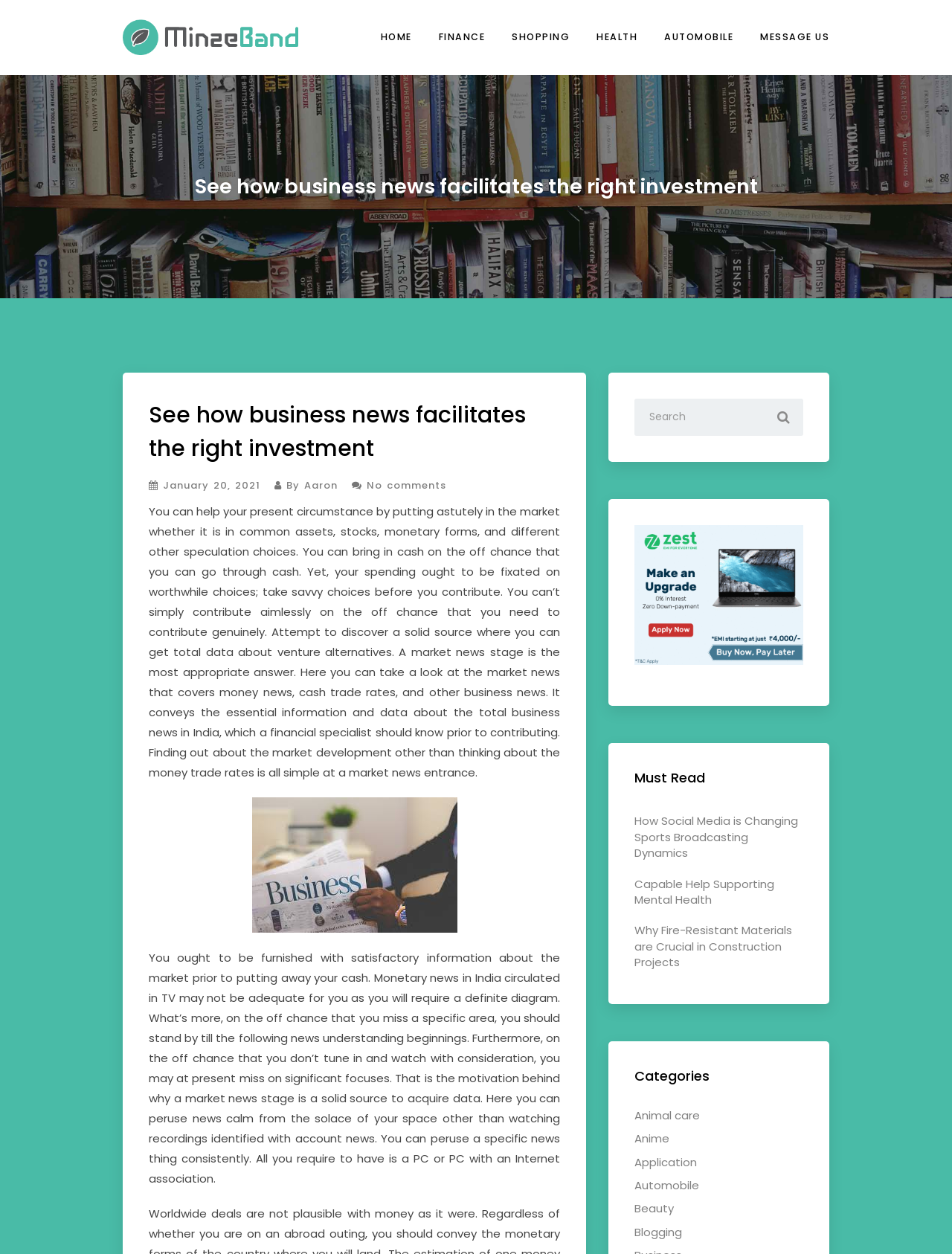Determine the bounding box coordinates of the area to click in order to meet this instruction: "Read the article about How Social Media is Changing Sports Broadcasting Dynamics".

[0.667, 0.649, 0.839, 0.686]